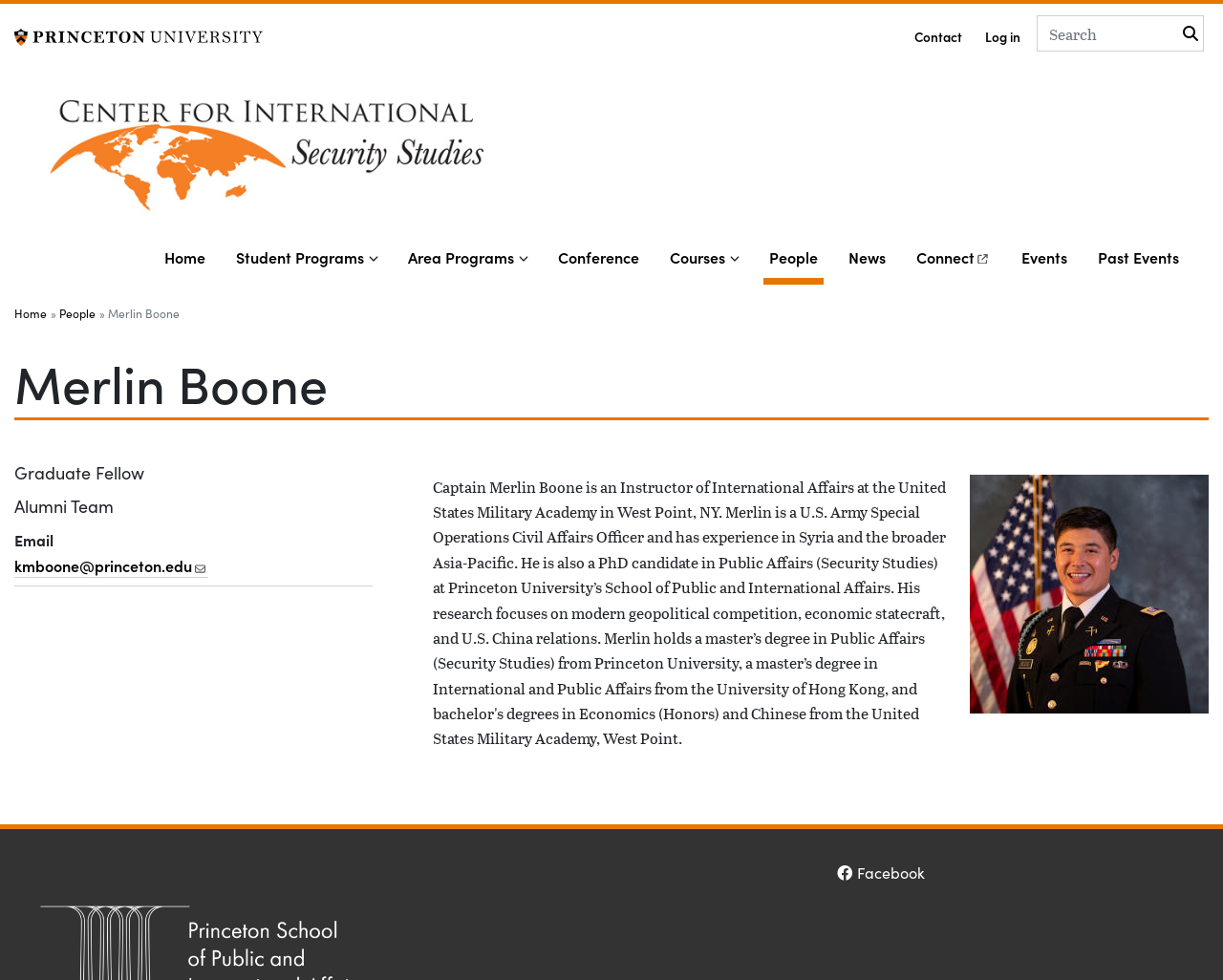Identify the bounding box coordinates for the UI element described as: "People, (current section)".

[0.624, 0.238, 0.673, 0.29]